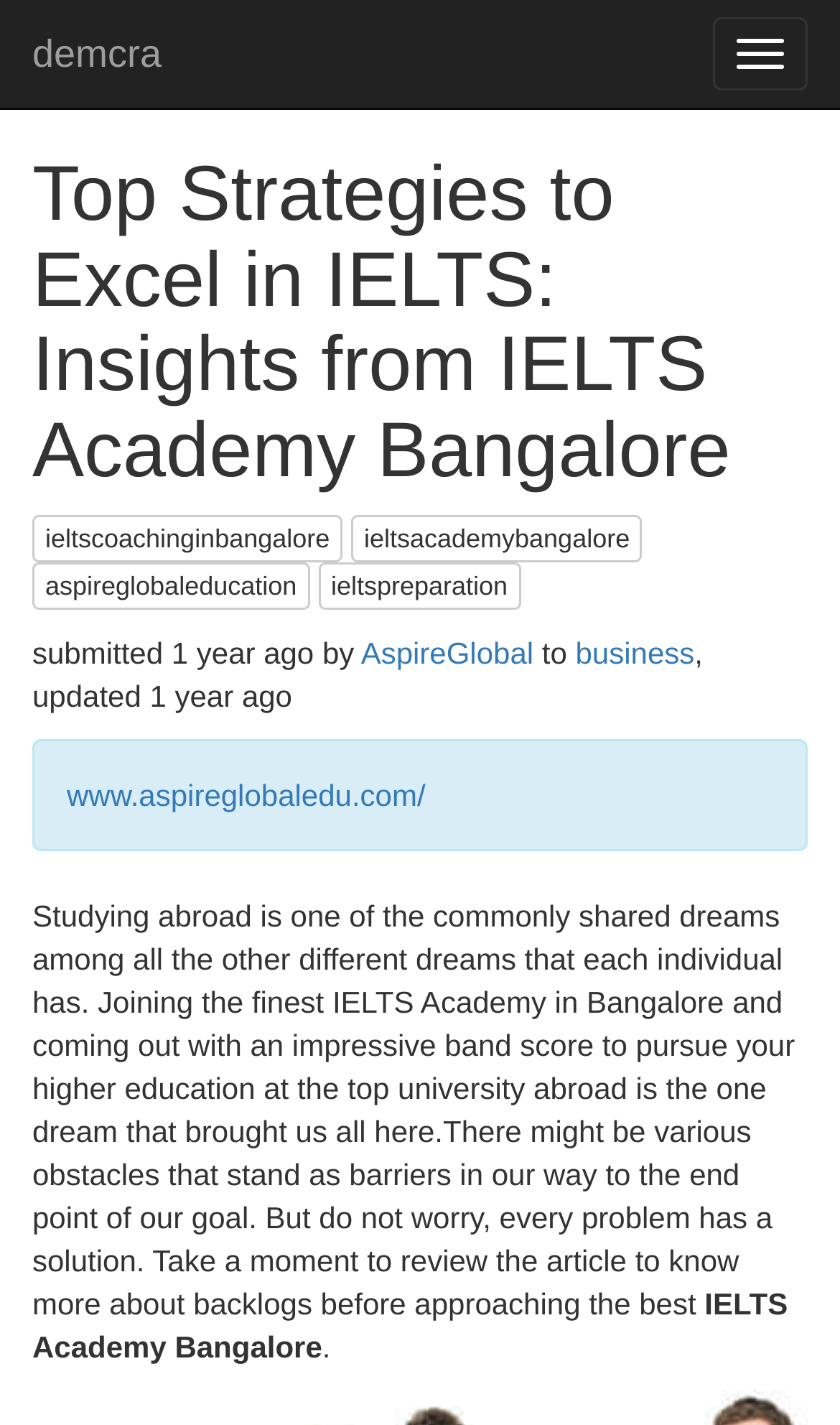Please identify the bounding box coordinates of the area that needs to be clicked to follow this instruction: "Open the Hypervault website".

None